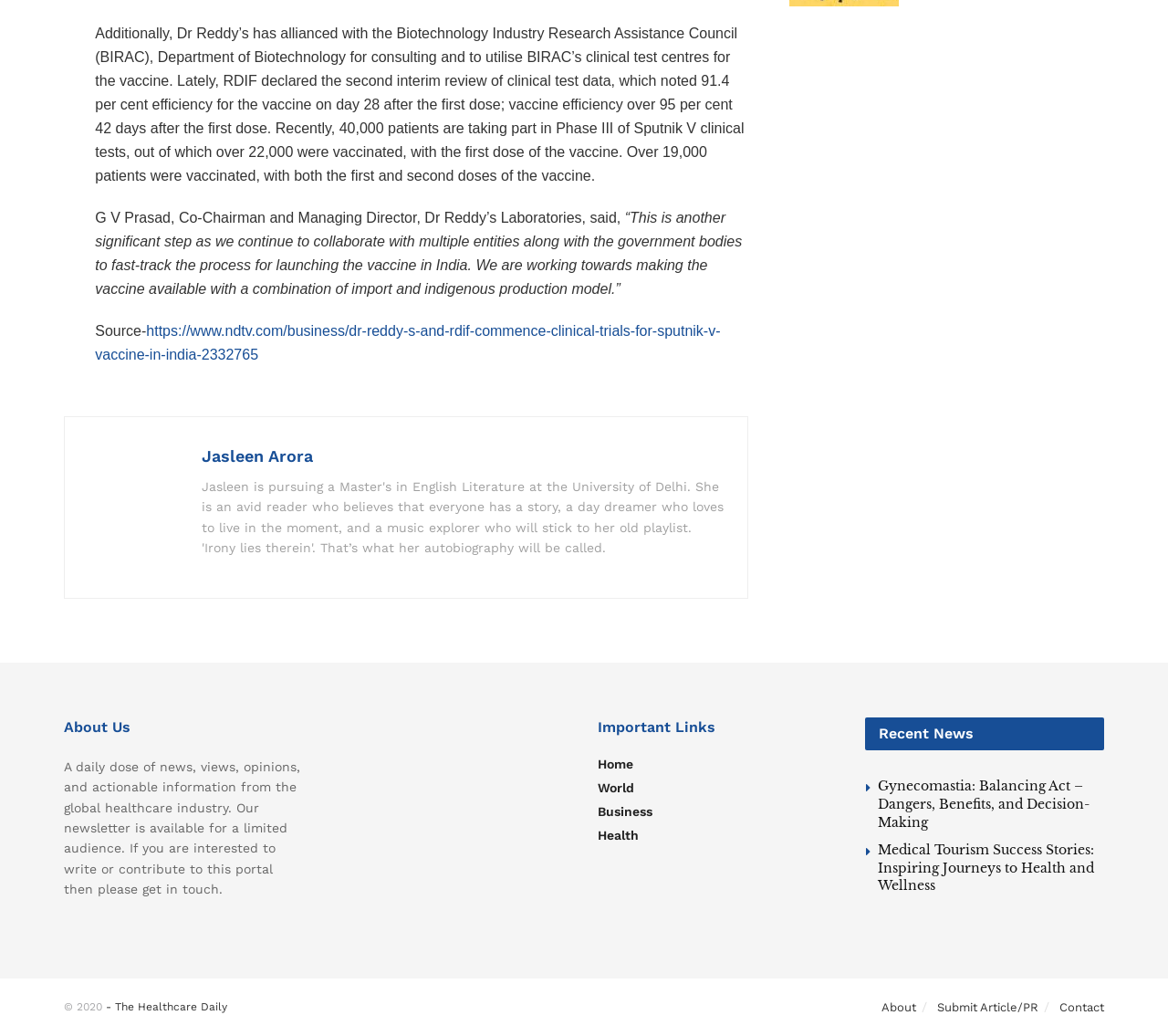Locate the bounding box coordinates of the item that should be clicked to fulfill the instruction: "Contact the website administrator".

[0.907, 0.965, 0.945, 0.978]